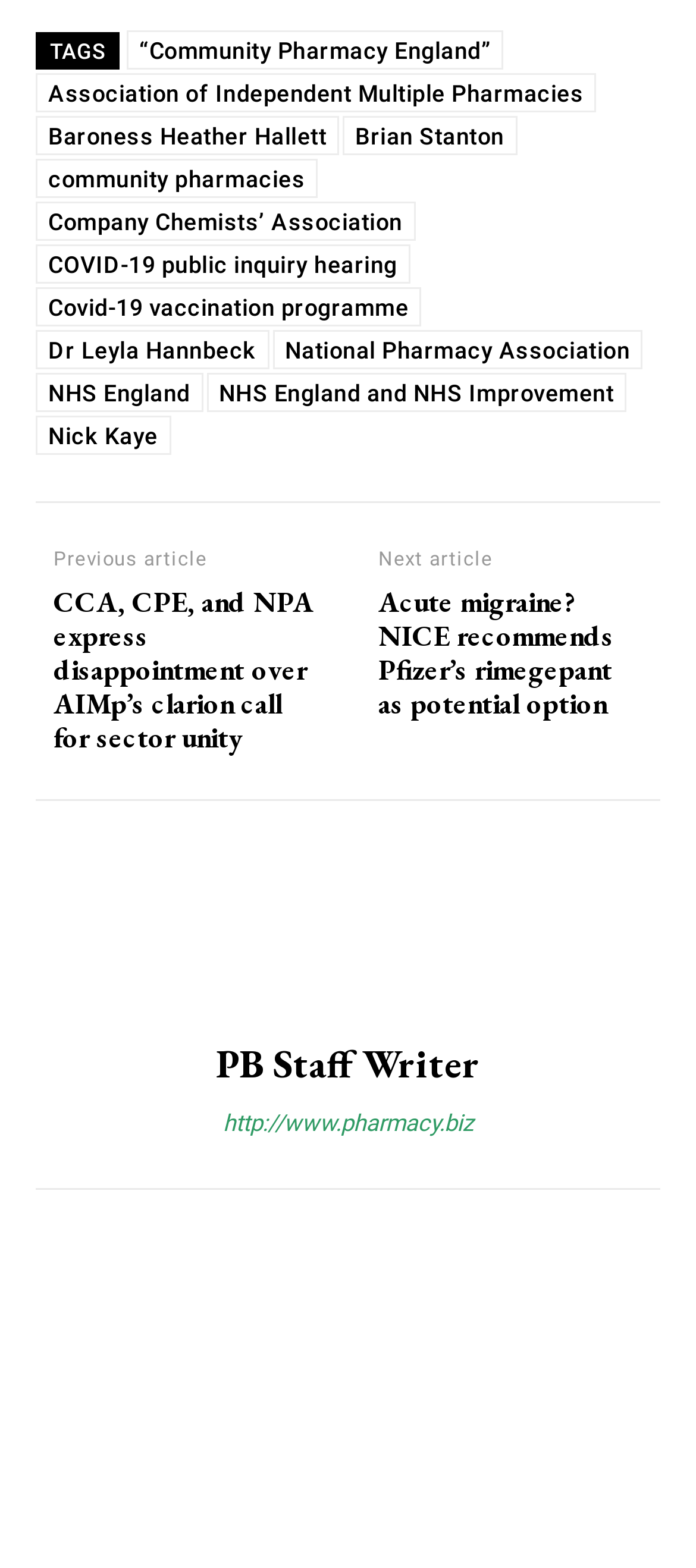Identify the bounding box coordinates of the section that should be clicked to achieve the task described: "View the profile of PB Staff Writer".

[0.377, 0.534, 0.623, 0.643]